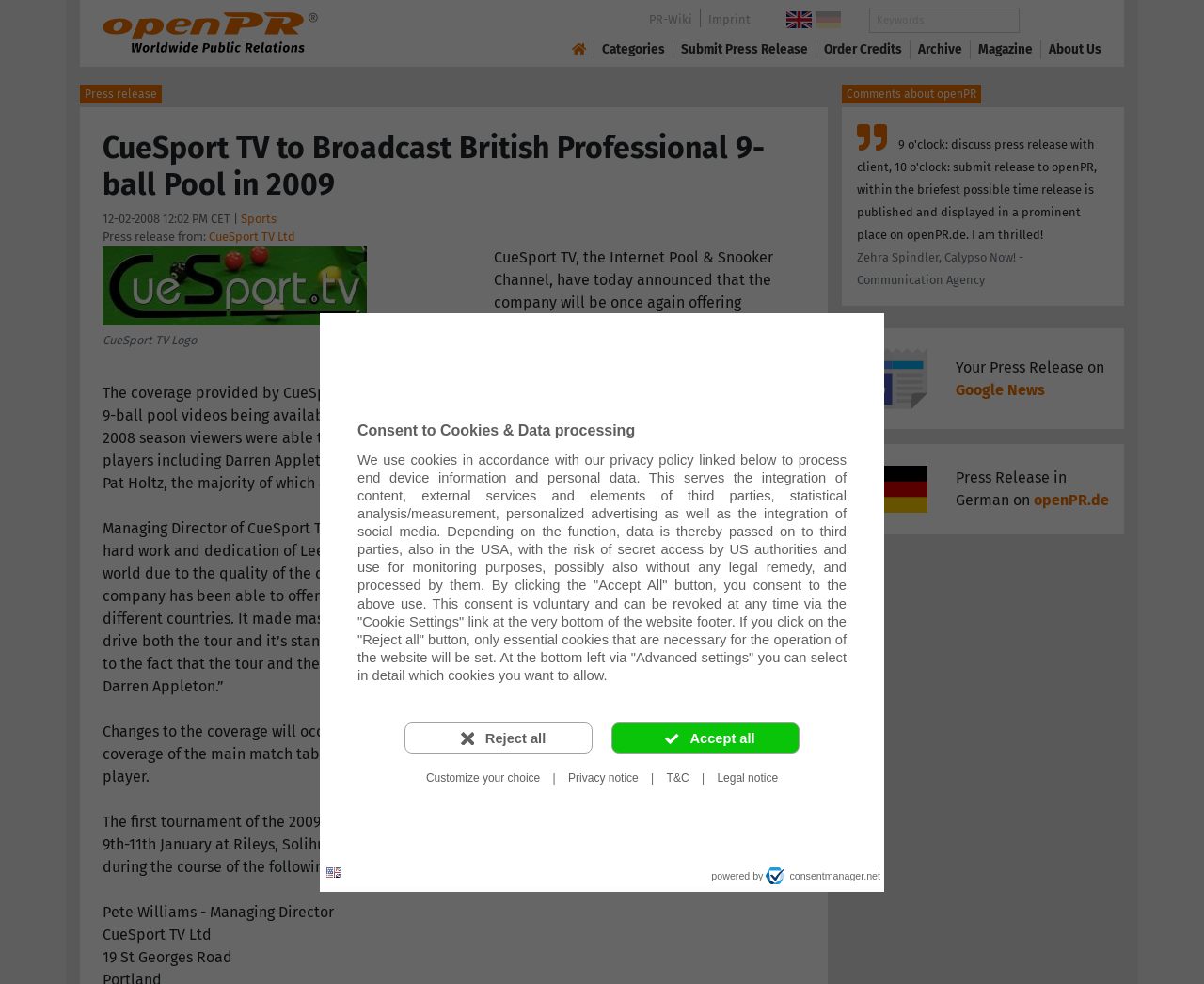What is the company broadcasting British Professional 9-ball Pool in 2009?
Using the screenshot, give a one-word or short phrase answer.

CueSport TV Ltd